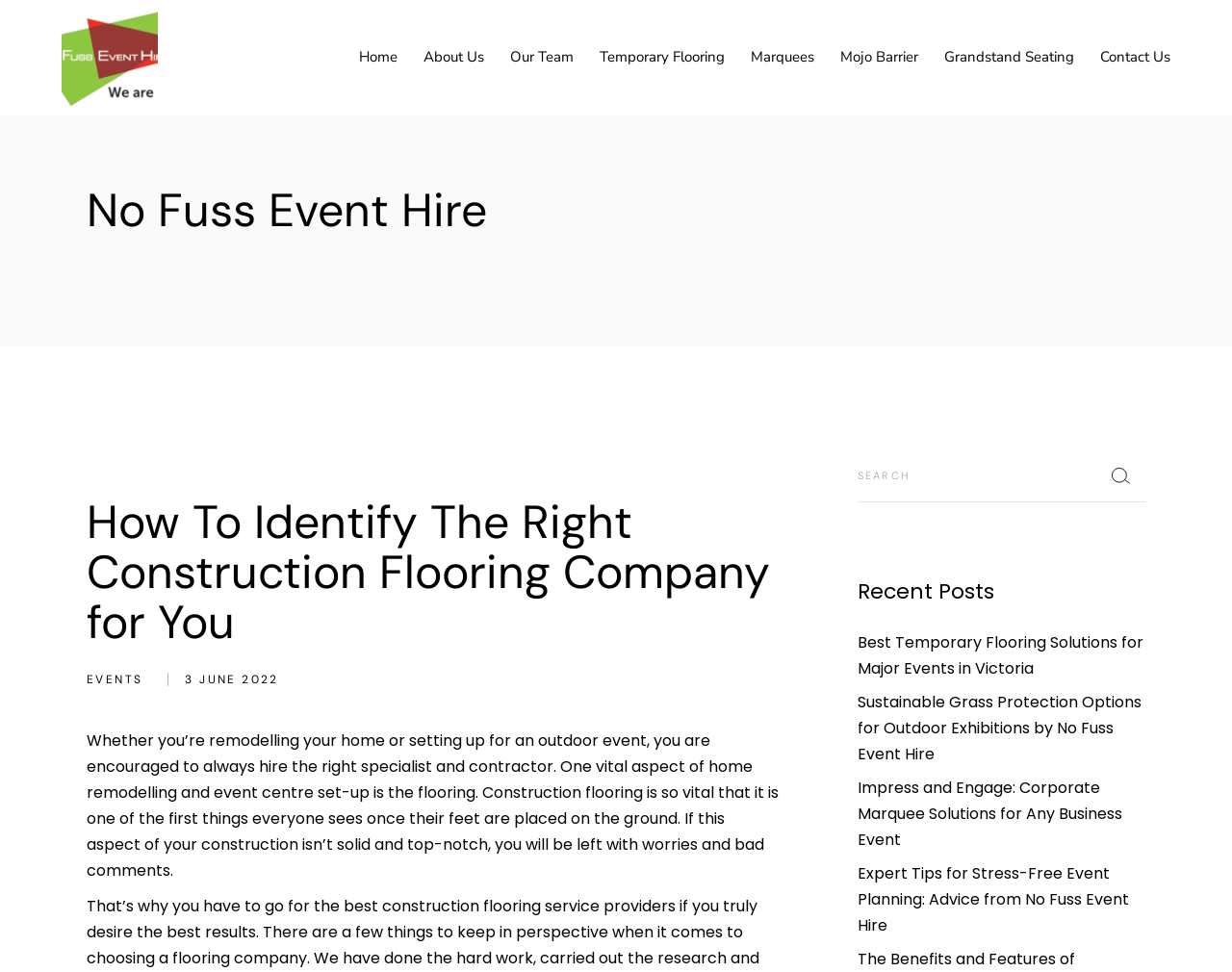Given the element description Clearspan Structures, predict the bounding box coordinates for the UI element in the webpage screenshot. The format should be (top-left x, top-left y, bottom-right x, bottom-right y), and the values should be between 0 and 1.

[0.446, 0.065, 0.64, 0.09]